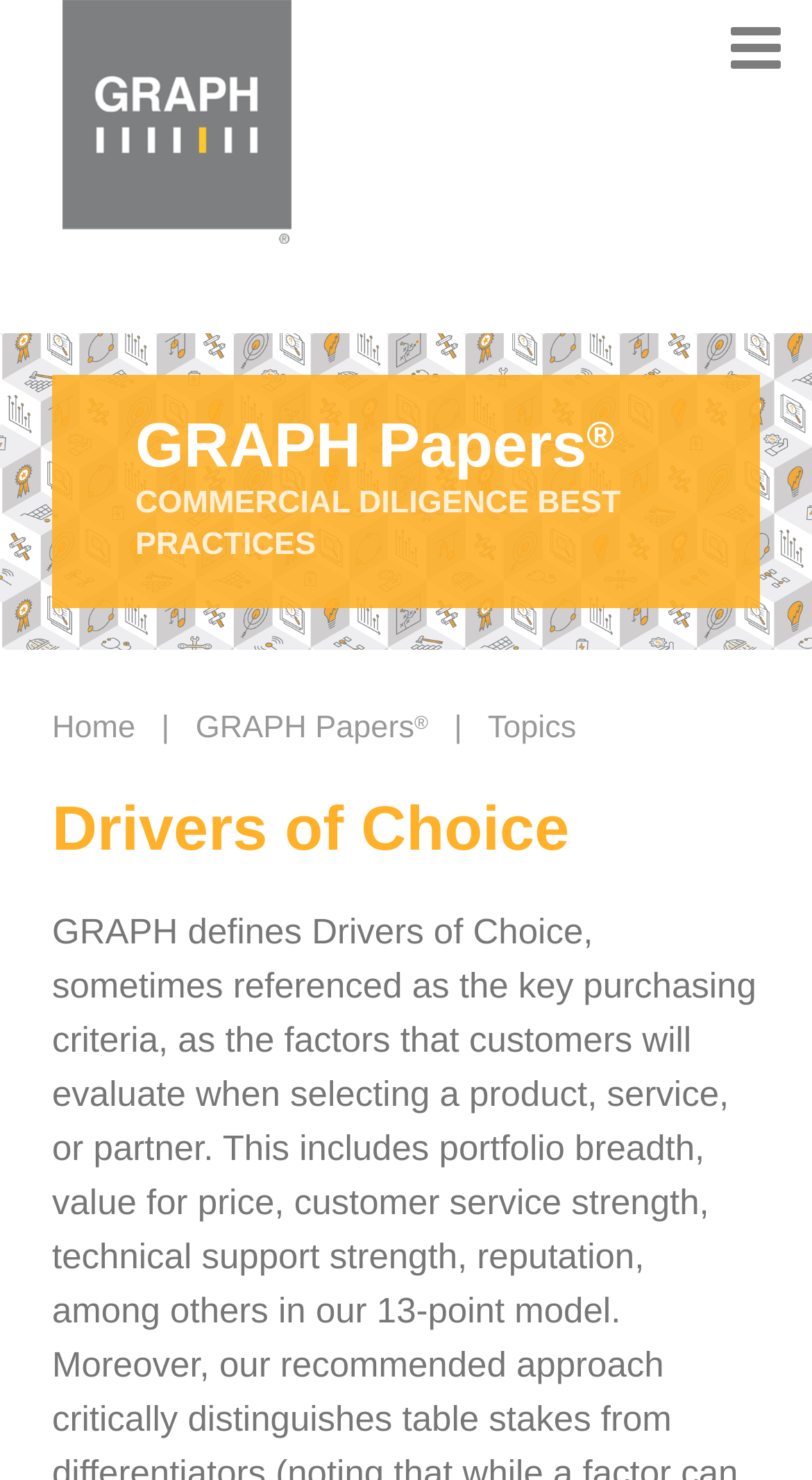Please determine the bounding box coordinates for the element with the description: "GRAPH Papers®".

[0.241, 0.48, 0.527, 0.504]